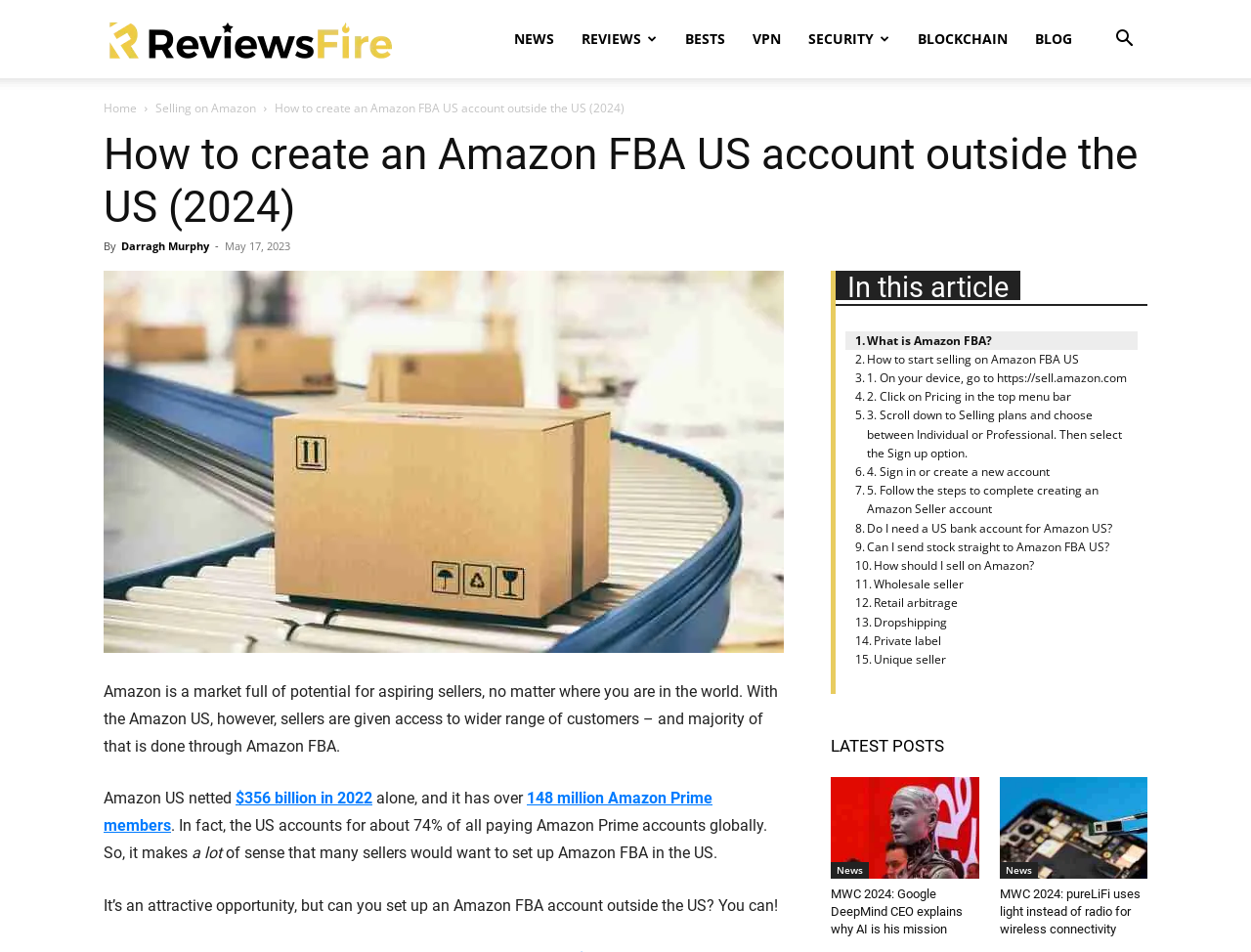Identify the bounding box coordinates of the section to be clicked to complete the task described by the following instruction: "Click on the 'Logo' link". The coordinates should be four float numbers between 0 and 1, formatted as [left, top, right, bottom].

[0.083, 0.0, 0.317, 0.082]